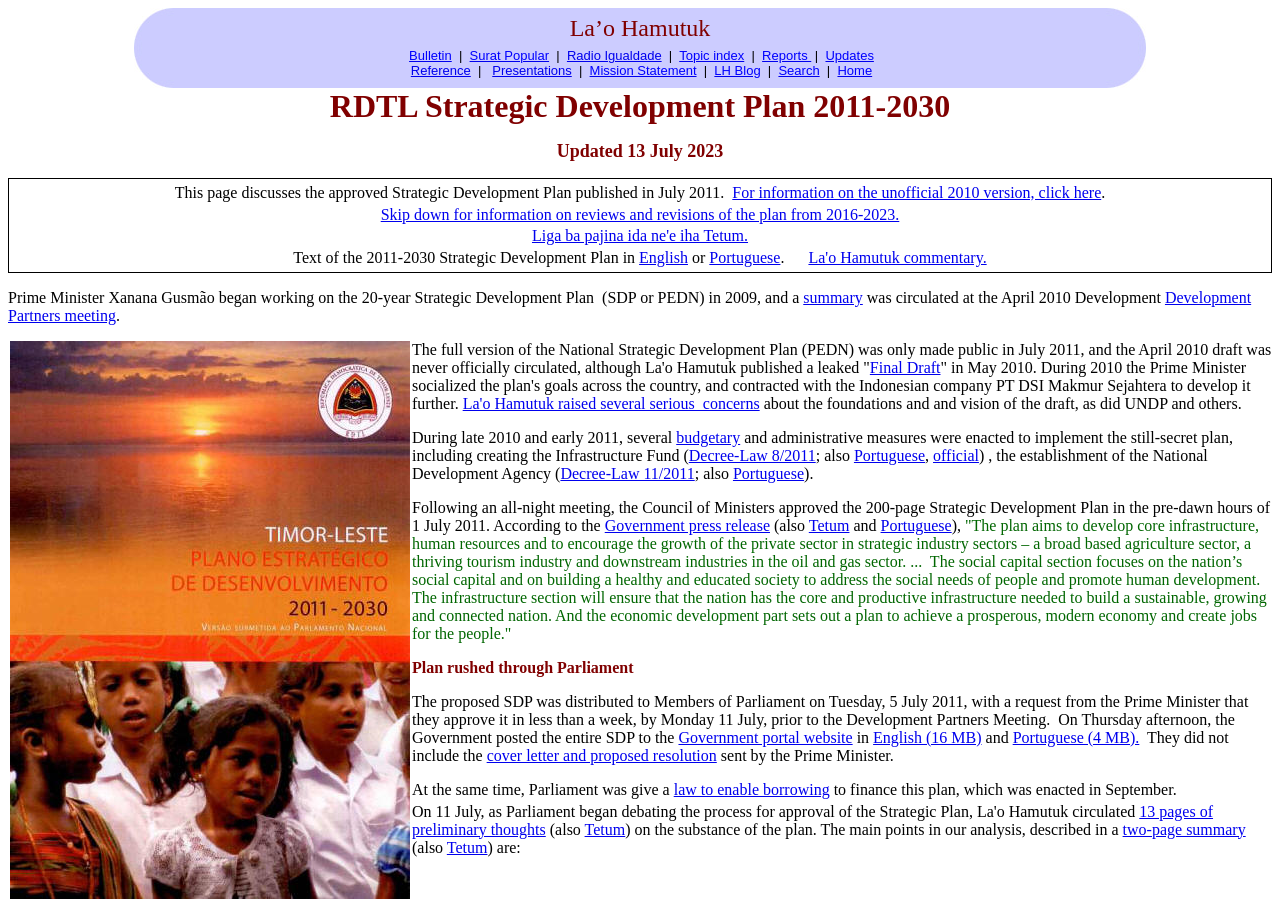Extract the bounding box coordinates for the described element: "official". The coordinates should be represented as four float numbers between 0 and 1: [left, top, right, bottom].

[0.729, 0.495, 0.765, 0.514]